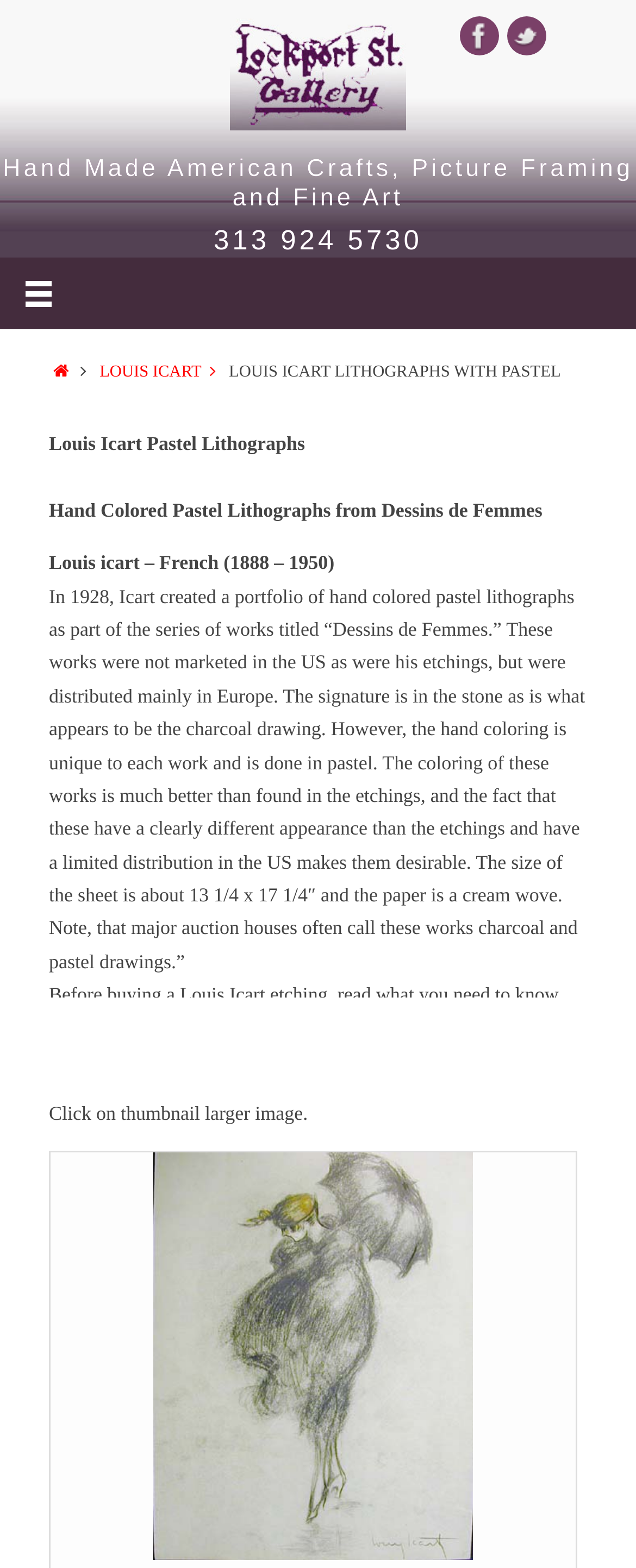Using the element description Louis Icart, predict the bounding box coordinates for the UI element. Provide the coordinates in (top-left x, top-left y, bottom-right x, bottom-right y) format with values ranging from 0 to 1.

[0.157, 0.232, 0.36, 0.243]